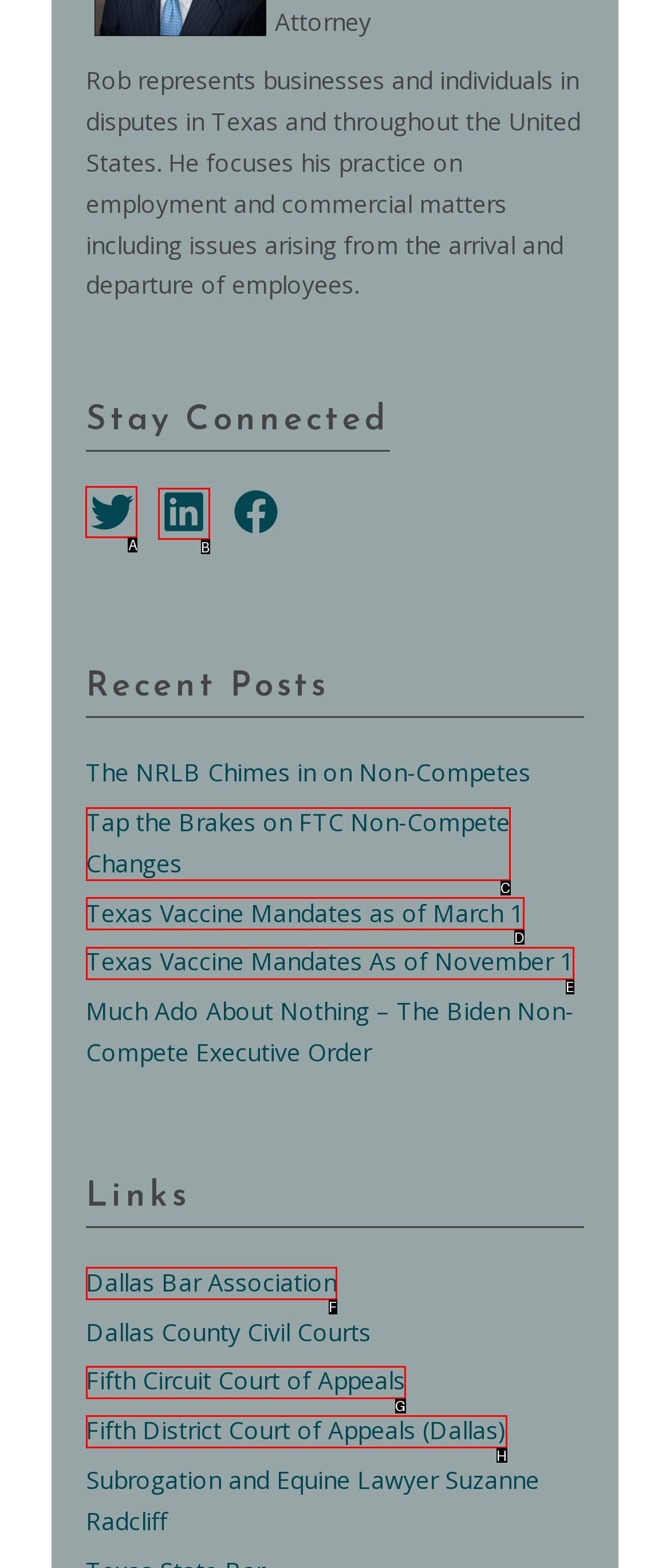Indicate which UI element needs to be clicked to fulfill the task: View Rob's Twitter profile
Answer with the letter of the chosen option from the available choices directly.

A